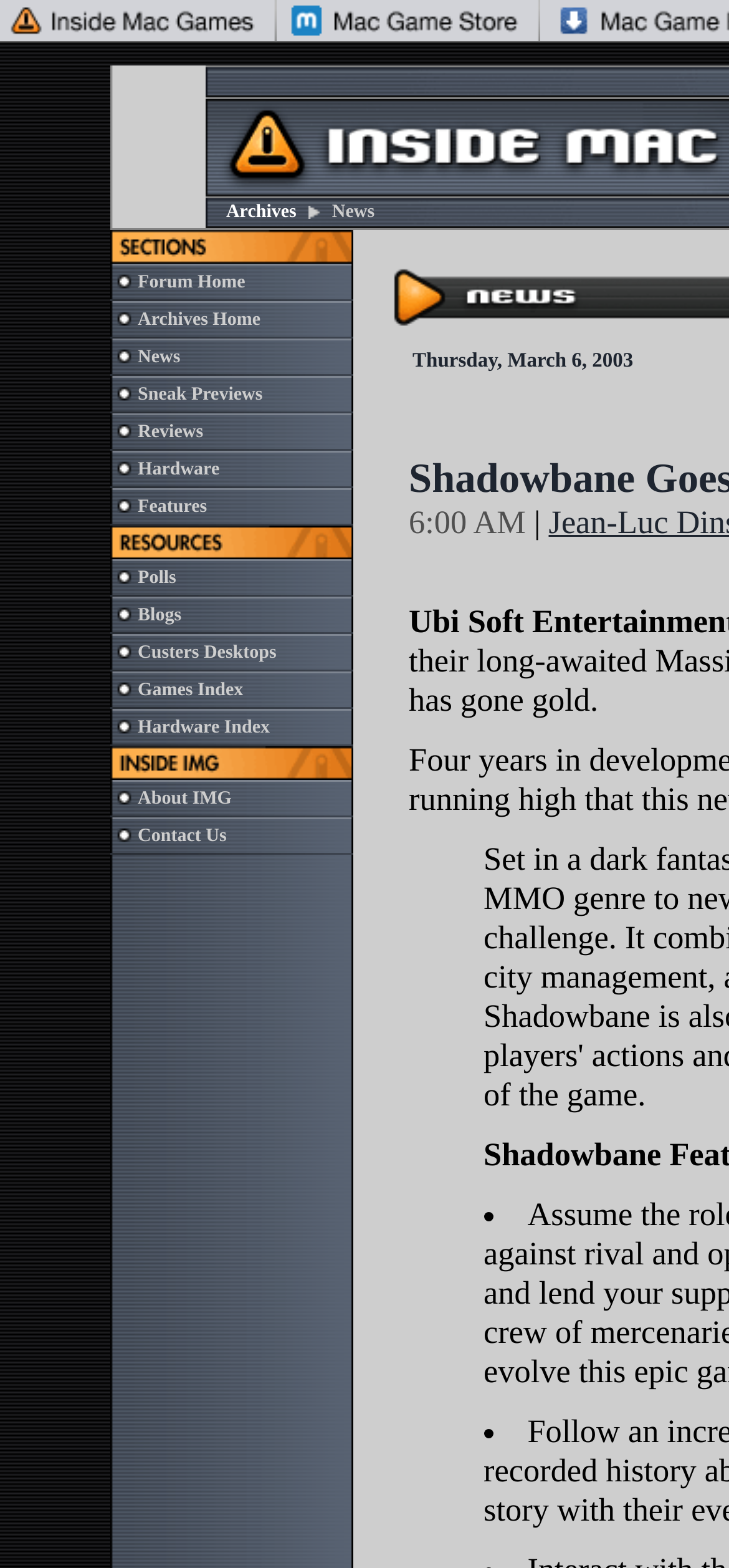Identify the bounding box coordinates for the element you need to click to achieve the following task: "View News". The coordinates must be four float values ranging from 0 to 1, formatted as [left, top, right, bottom].

[0.189, 0.221, 0.247, 0.234]